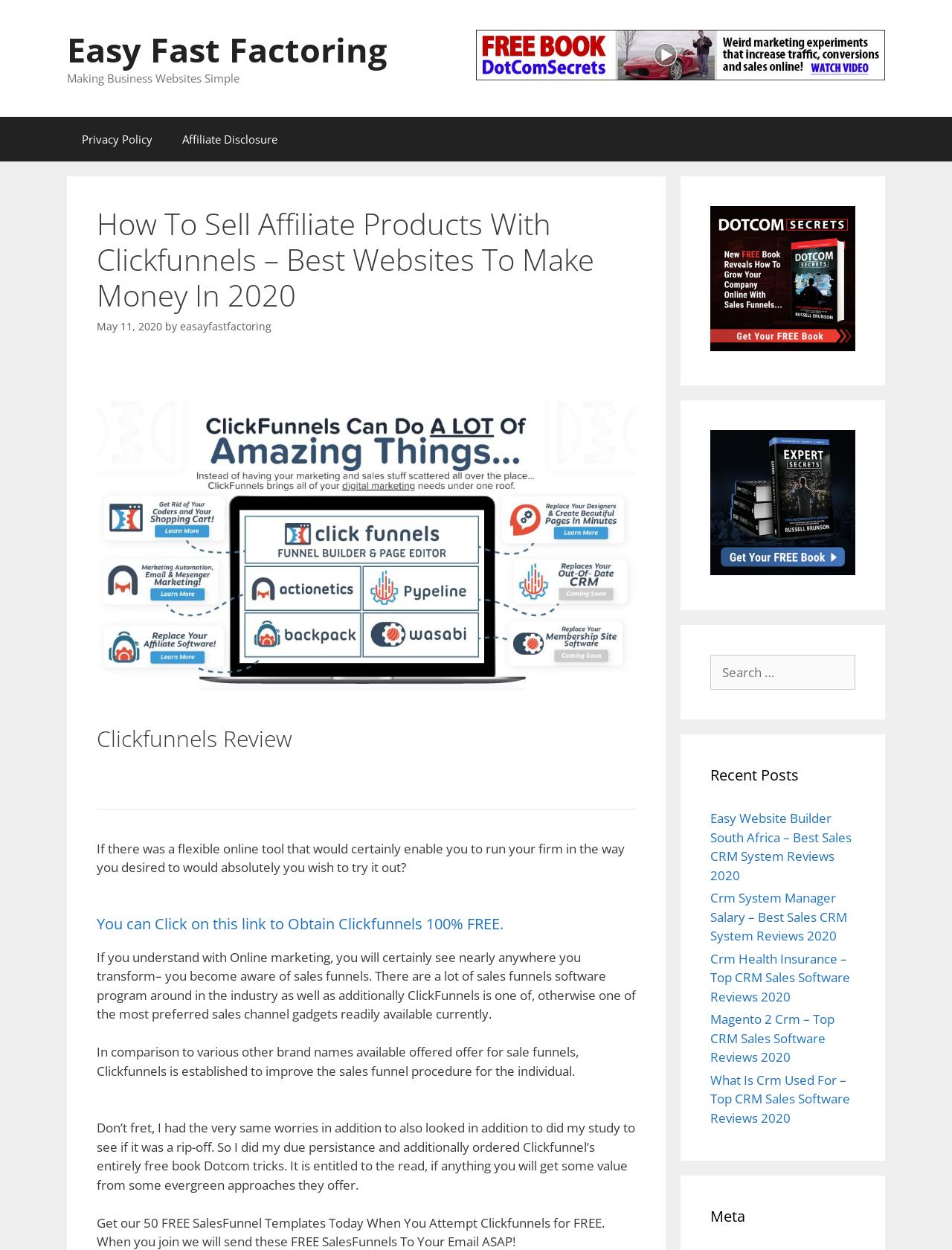What is the main topic of this webpage?
By examining the image, provide a one-word or phrase answer.

Clickfunnels